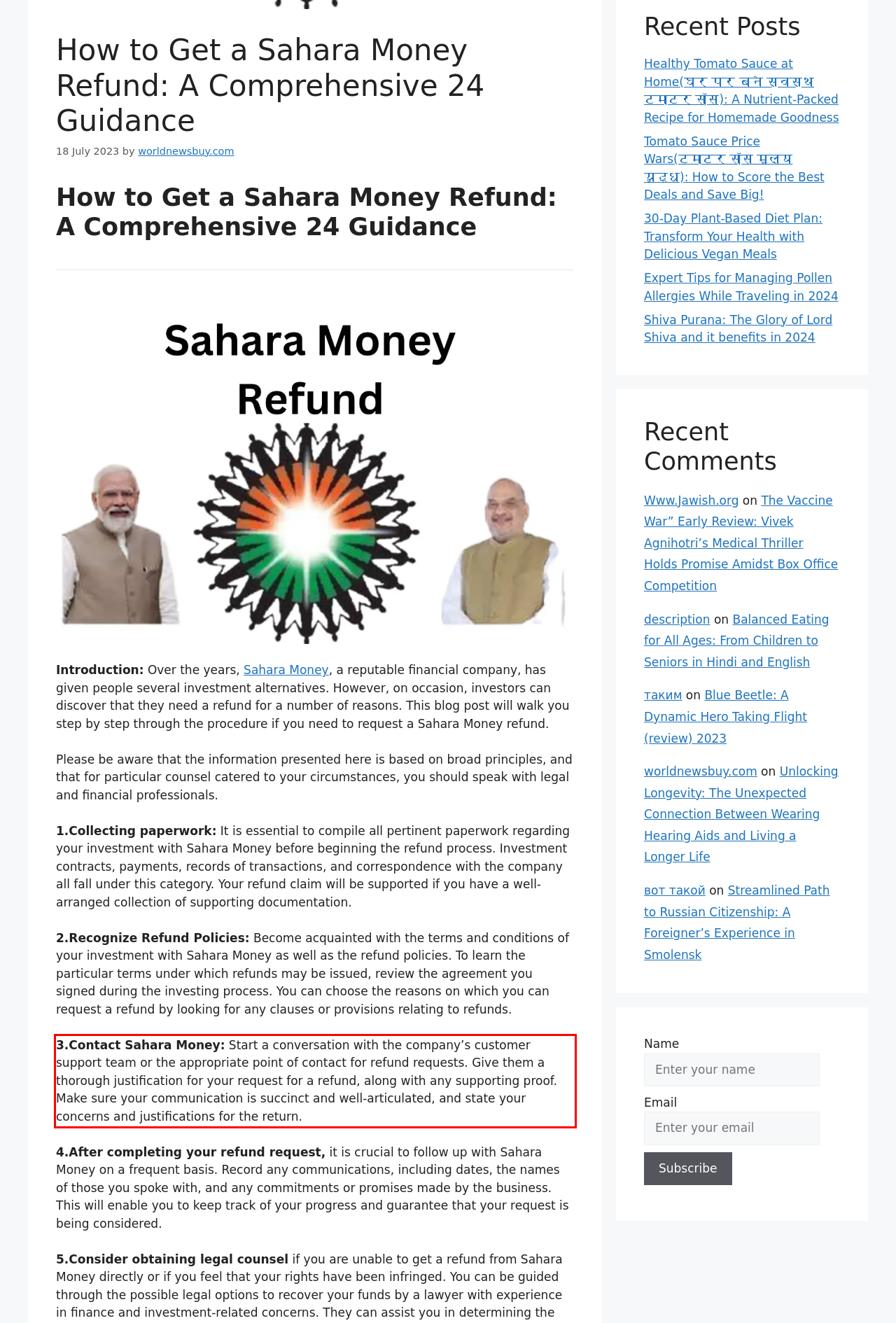You are given a screenshot with a red rectangle. Identify and extract the text within this red bounding box using OCR.

3.Contact Sahara Money: Start a conversation with the company’s customer support team or the appropriate point of contact for refund requests. Give them a thorough justification for your request for a refund, along with any supporting proof. Make sure your communication is succinct and well-articulated, and state your concerns and justifications for the return.